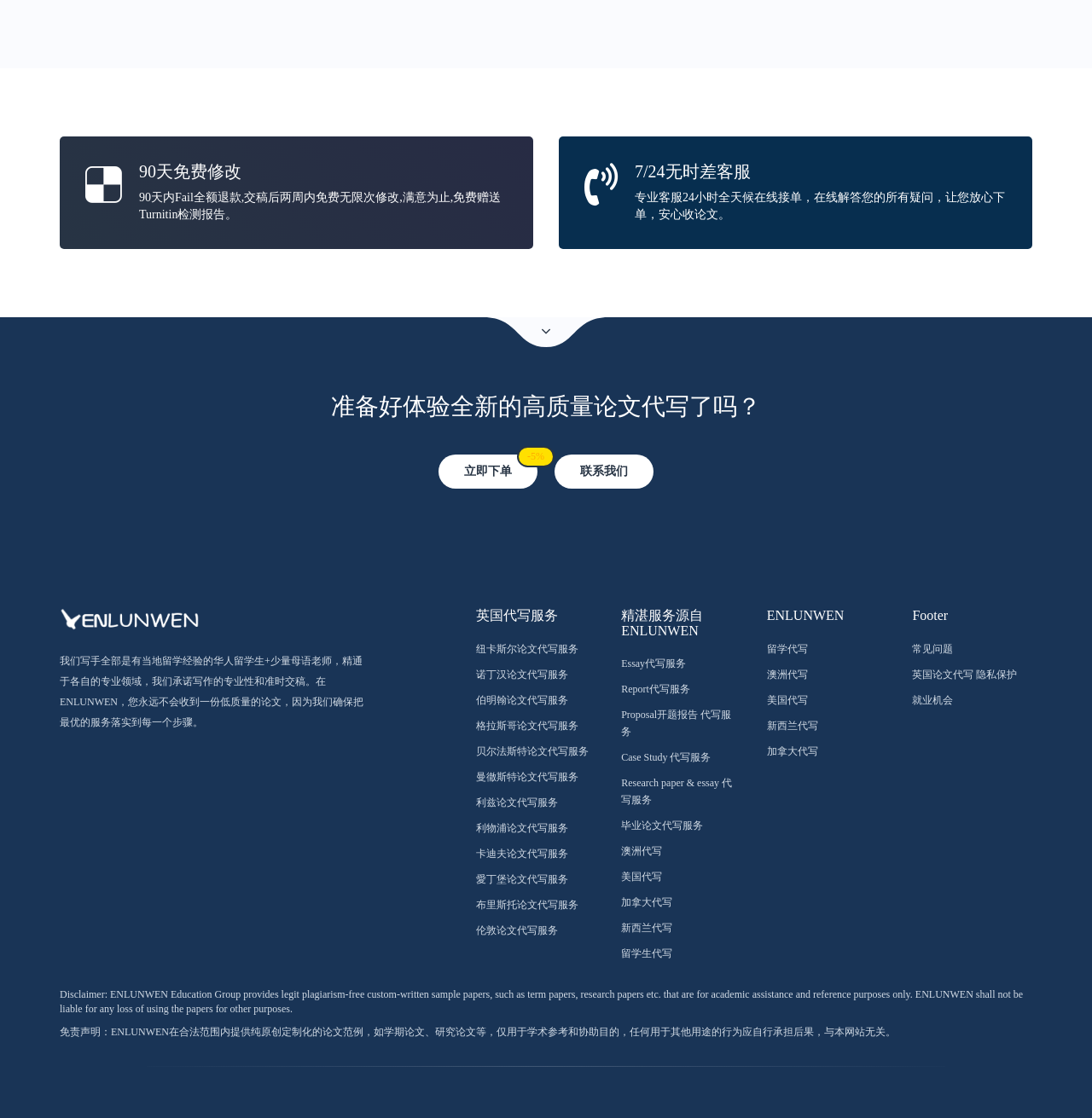Using the format (top-left x, top-left y, bottom-right x, bottom-right y), and given the element description, identify the bounding box coordinates within the screenshot: Research paper & essay 代写服务

[0.569, 0.695, 0.67, 0.721]